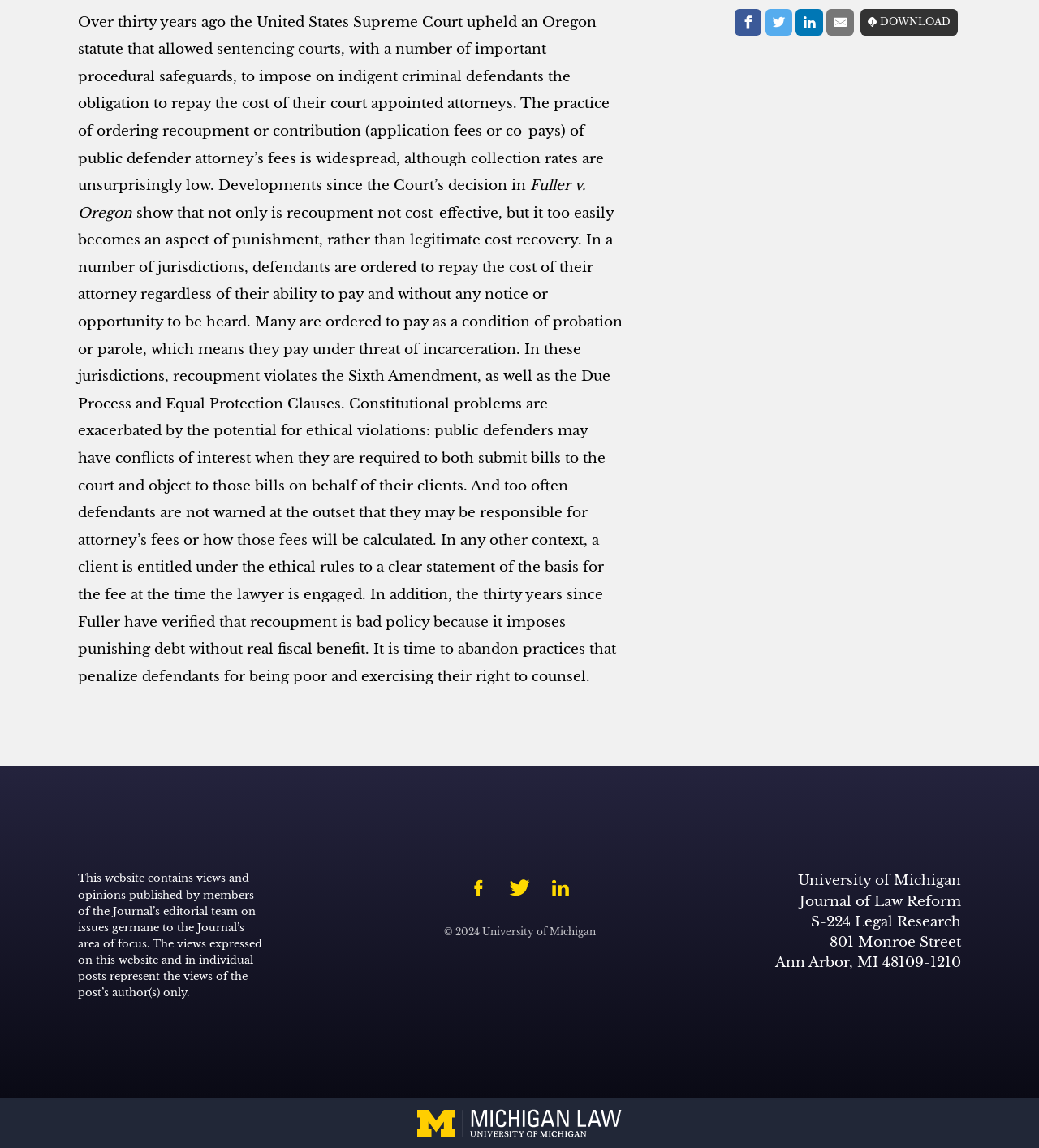Identify the bounding box for the element characterized by the following description: "Twitter".

[0.736, 0.007, 0.763, 0.031]